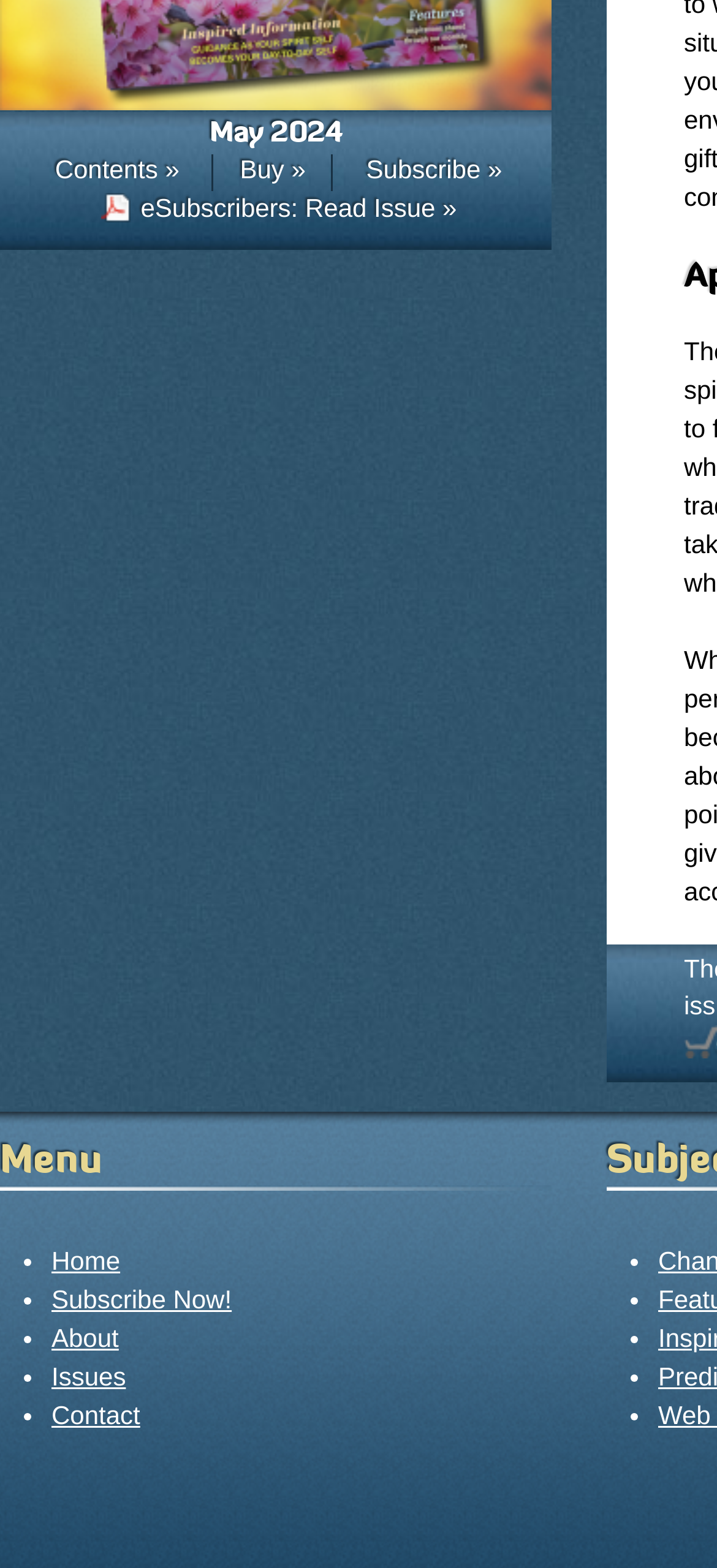Determine the bounding box coordinates of the region I should click to achieve the following instruction: "Navigate to Home page". Ensure the bounding box coordinates are four float numbers between 0 and 1, i.e., [left, top, right, bottom].

[0.072, 0.795, 0.168, 0.813]